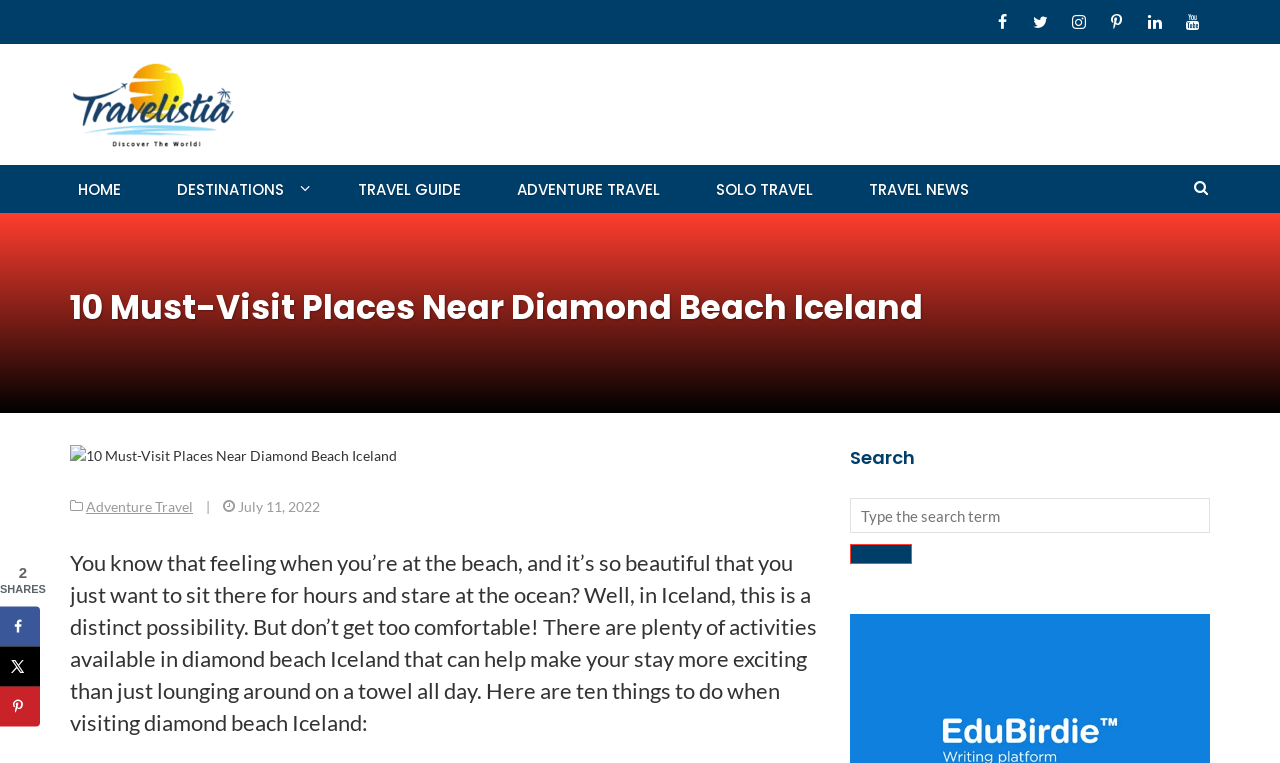How many social media links are present in the top-right corner?
Refer to the screenshot and deliver a thorough answer to the question presented.

In the top-right corner of the webpage, there are six social media links: Facebook, Twitter, Instagram, Pinterest, LinkedIn, and YouTube. These links are represented by their respective icons.